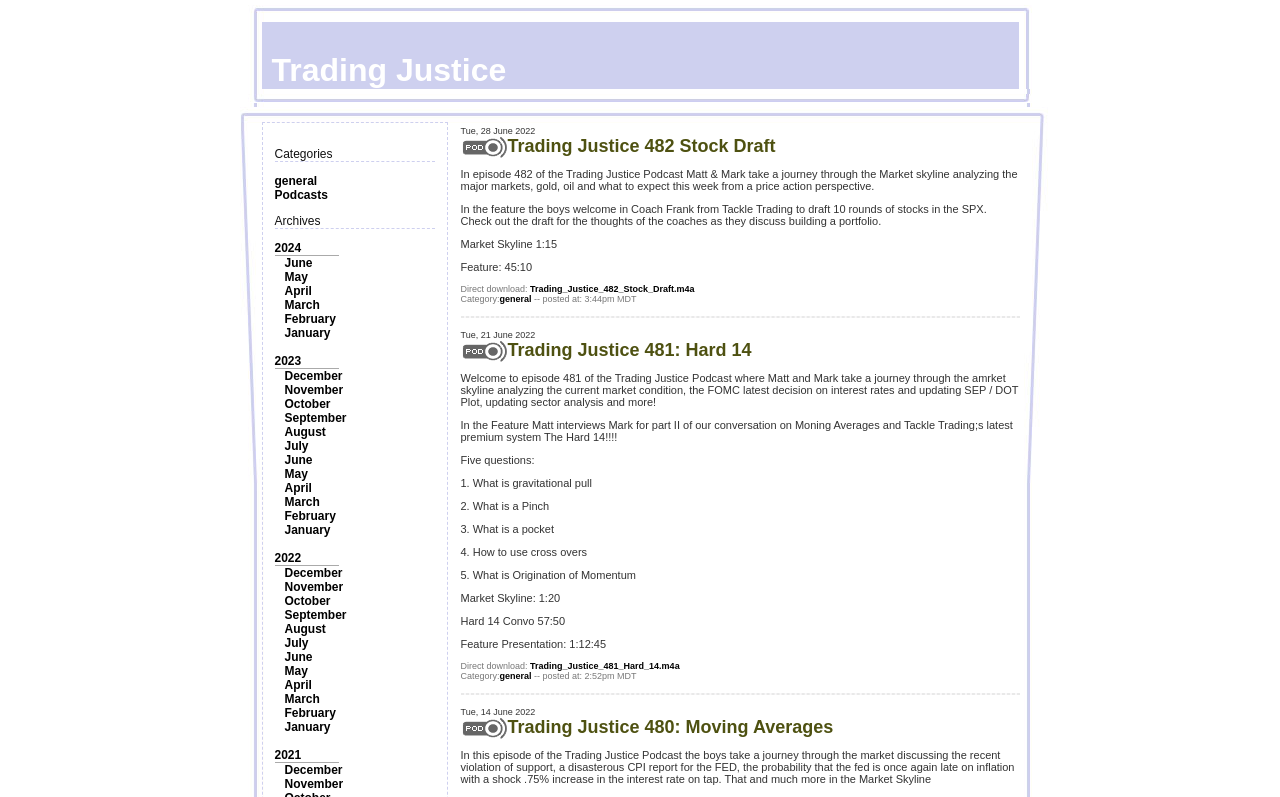What is the time stamp for the 'Market Skyline' in the podcast 'Trading Justice 482 Stock Draft'?
Give a comprehensive and detailed explanation for the question.

The time stamp for the 'Market Skyline' in the podcast 'Trading Justice 482 Stock Draft' can be found in the text 'Market Skyline 1:15' which is located in the podcast description.